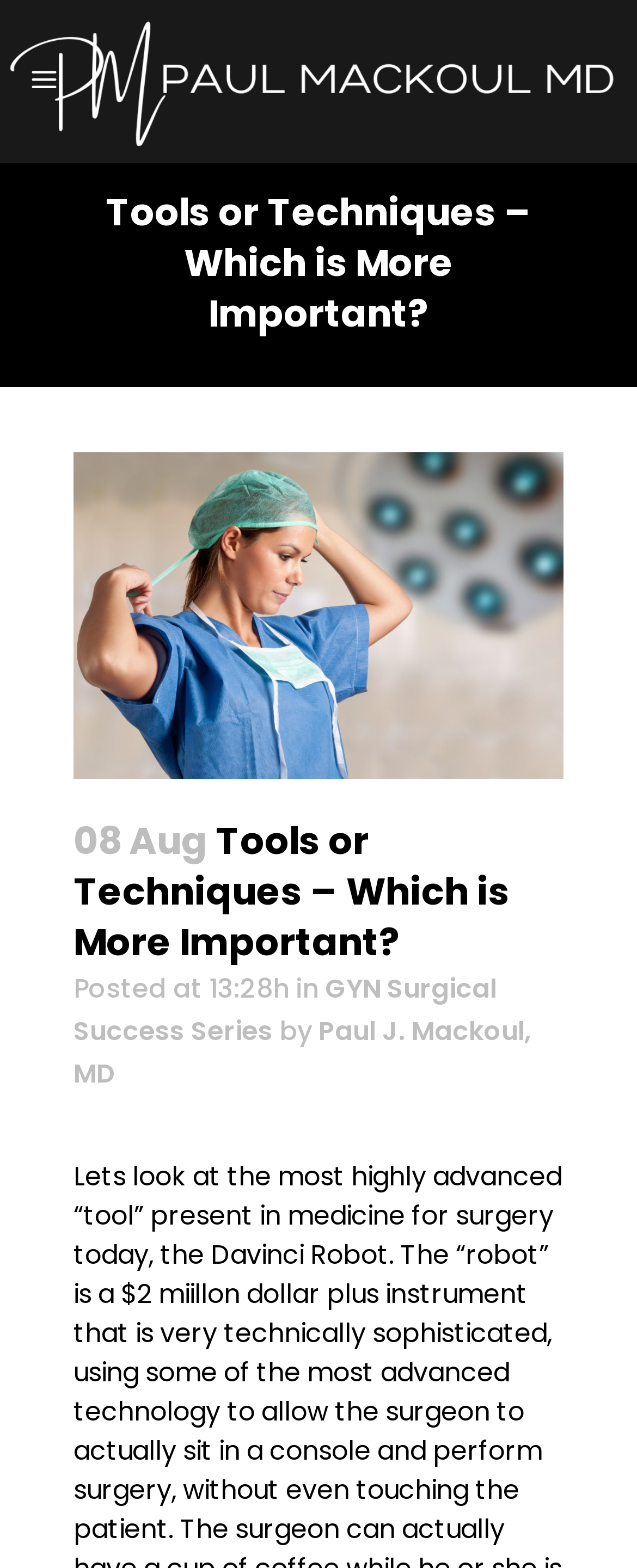Who is the author of the article?
Your answer should be a single word or phrase derived from the screenshot.

Paul J. Mackoul, MD